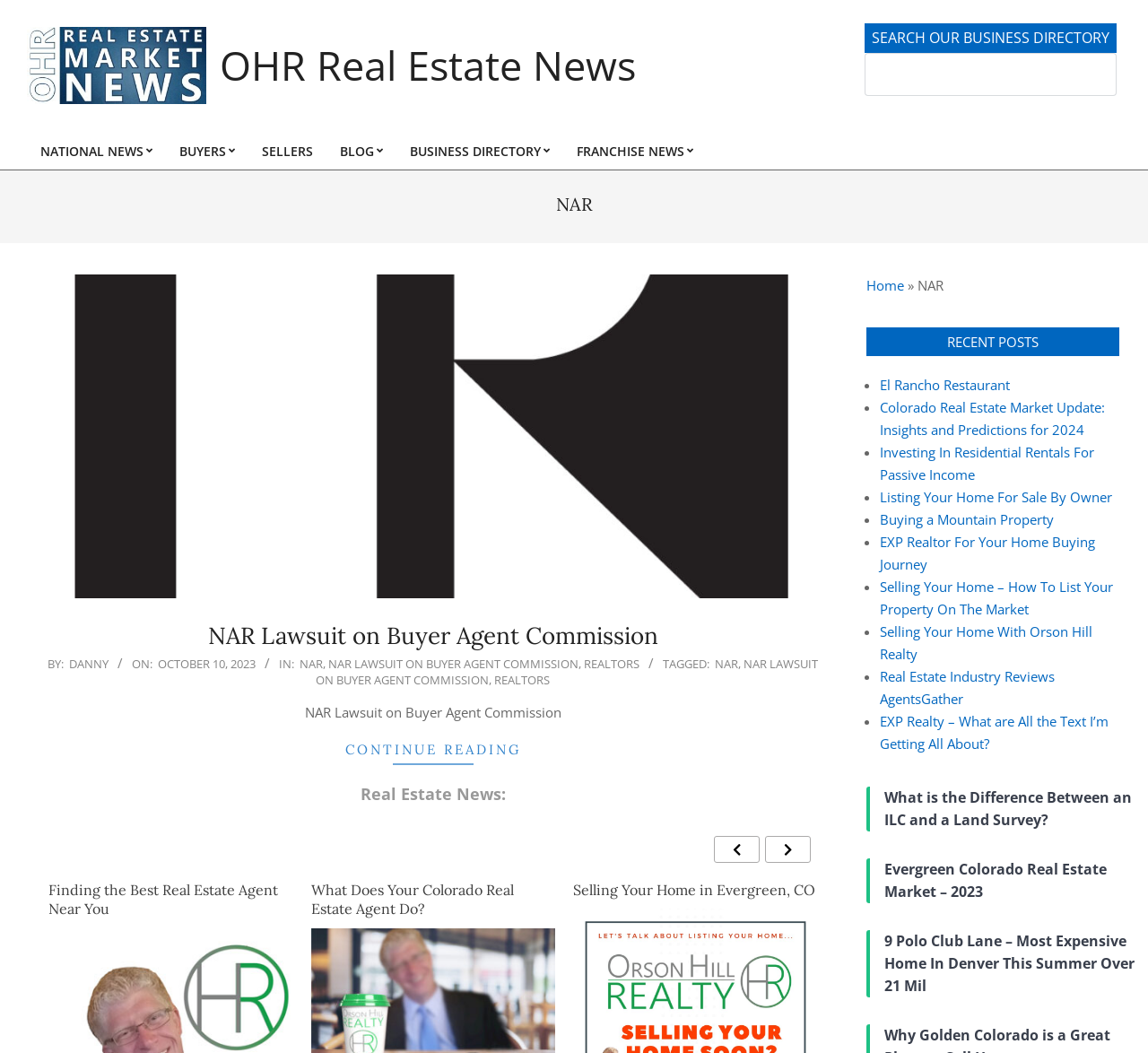Write an elaborate caption that captures the essence of the webpage.

The webpage is about real estate news, specifically from the National Association of Realtors (NAR) and Ohio Realtors (OHR). At the top, there is a layout table with a link to "Real Estate Market News OHR" and an image with the same name. Next to it is another link to "OHR Real Estate News". 

Below this, there is a complementary section with a heading "SEARCH OUR BUSINESS DIRECTORY" and a textbox. 

On the left side, there is a primary navigation menu with links to "NATIONAL NEWS", "BUYERS", "SELLERS", "BLOG", "BUSINESS DIRECTORY", and "FRANCHISE NEWS". 

The main content area has a heading "NAR" with a Realtor logo and a link to "NAR Lawsuit on Buyer Agent Commission". Below this, there is a news article with the same title, along with the date "2023-10-10", author "DANNY", and time "Tuesday, October 10, 2023, 7:38 pm". The article has tags "NAR", "NAR LAWSUIT ON BUYER AGENT COMMISSION", and "REALTORS". 

There are also several links to other news articles, including "Finding the Best Real Estate Agent Near You", "What Does Your Colorado Real Estate Agent Do?", "Selling Your Home in Evergreen, CO", and "Real Estate Agencies". 

On the right side, there is a section with a heading "RECENT POSTS" and a list of links to various news articles, including "El Rancho Restaurant", "Colorado Real Estate Market Update: Insights and Predictions for 2024", and "Buying a Mountain Property". 

At the bottom, there is a link to "Home" and a breadcrumb trail with "NAR" as the current page.